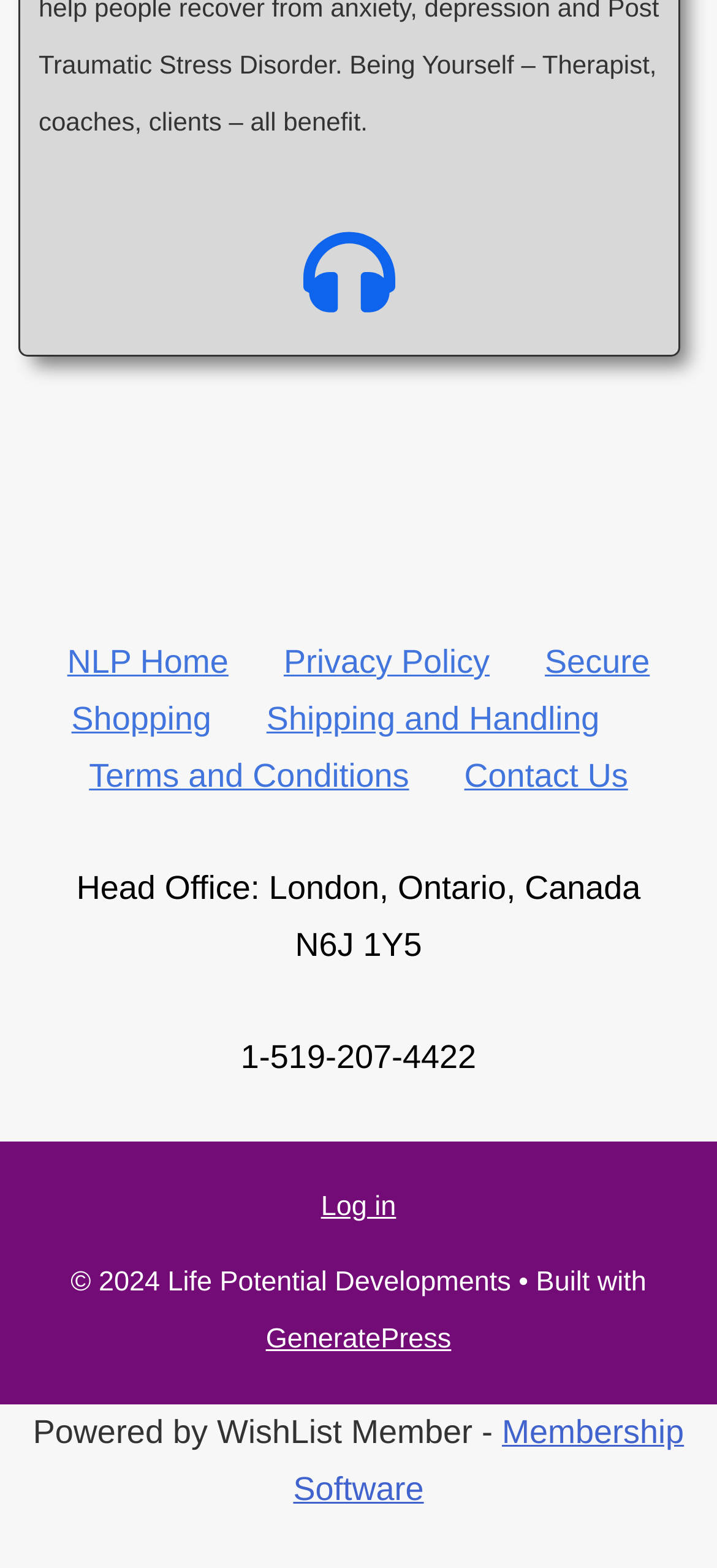Please reply with a single word or brief phrase to the question: 
What is the name of the membership software?

WishList Member